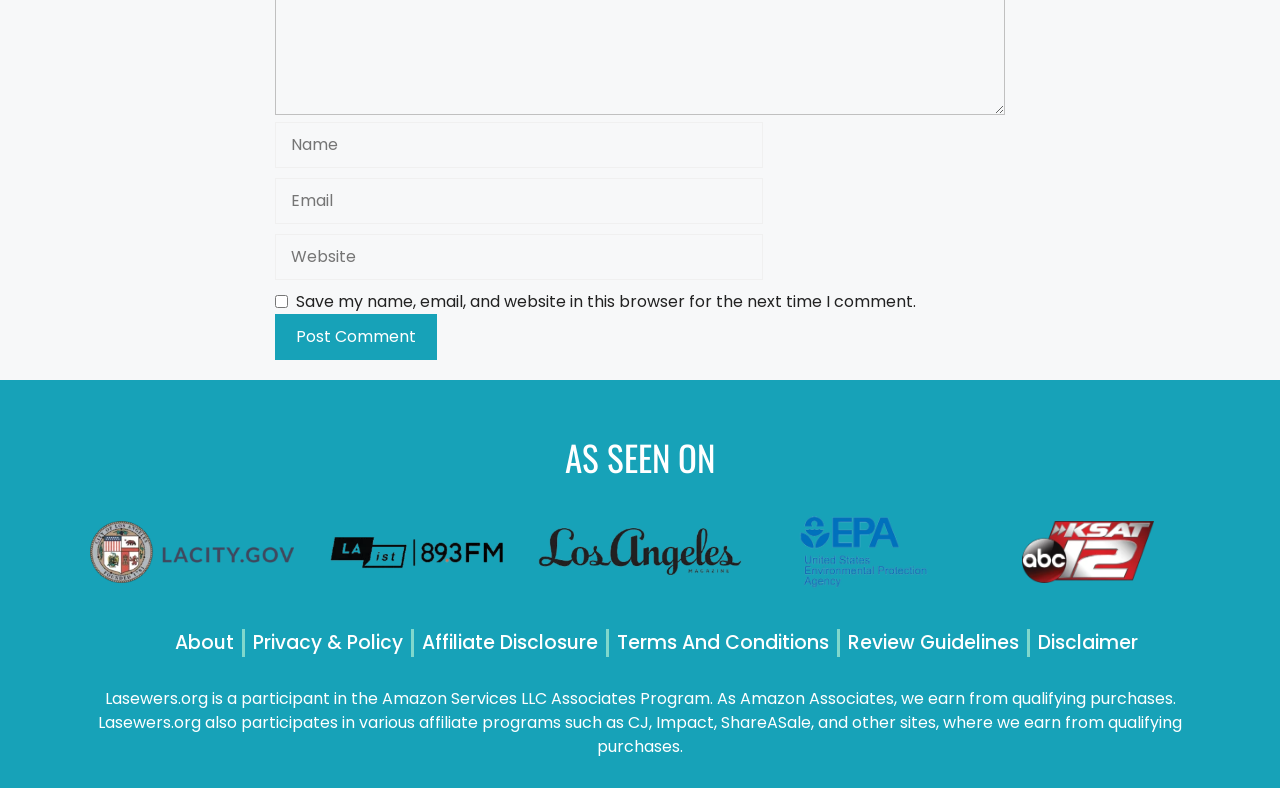What is the topic of the webpage?
Provide a detailed answer to the question, using the image to inform your response.

The webpage appears to be about Lasewers.org, as it mentions the website's participation in affiliate programs and has a comment section, suggesting that it is a blog or review website.